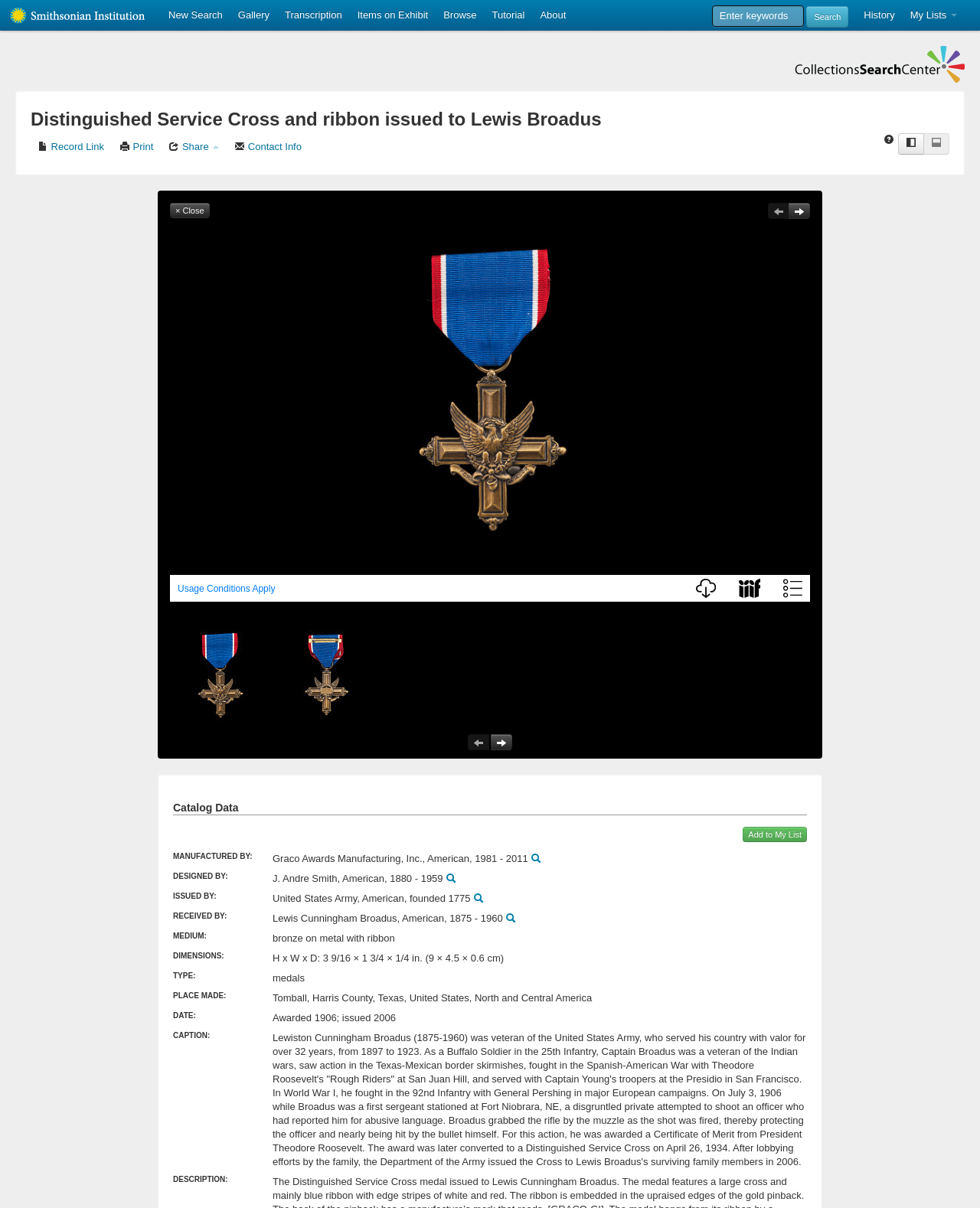Create a detailed narrative describing the layout and content of the webpage.

This webpage is a detailed record of a specific object, the "Distinguished Service Cross and ribbon issued to Lewis Broadus", from the Smithsonian Institution's collections. At the top of the page, there is a navigation menu with links to "Skip to main content", "Smithsonian Institution", "New Search", "Gallery", "Transcription", "Items on Exhibit", "Browse", "Tutorial", "About", "History", and "My Lists". 

Below the navigation menu, there is a search bar with a textbox and a "Search" button. On the top-right corner, there is a link to "Collections Search Center" with an accompanying image.

The main content of the page is divided into two sections. The left section contains a heading "Distinguished Service Cross and ribbon issued to Lewis Broadus" and several links to "Record Link", "Print", "Share", and "Contact Info". 

The right section is organized into a series of description lists, each with a term and a detail. These lists provide information about the object, including its manufacturer, designer, issuer, recipient, medium, dimensions, type, place of creation, and date. Each detail section may contain additional links to search for related terms. 

At the bottom of the page, there are links to switch the layout between horizontal and vertical.